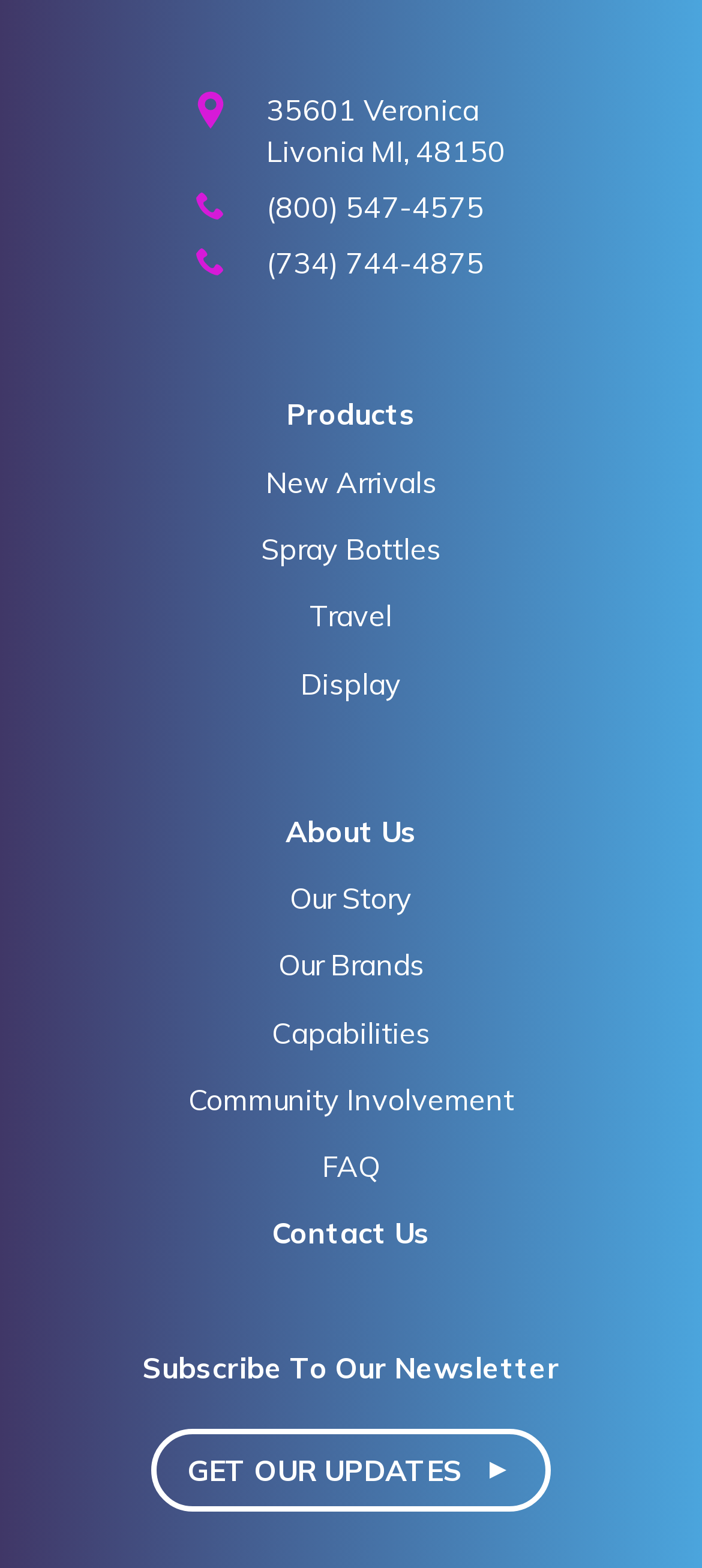Determine the bounding box for the described HTML element: "Get our updates". Ensure the coordinates are four float numbers between 0 and 1 in the format [left, top, right, bottom].

[0.216, 0.911, 0.784, 0.964]